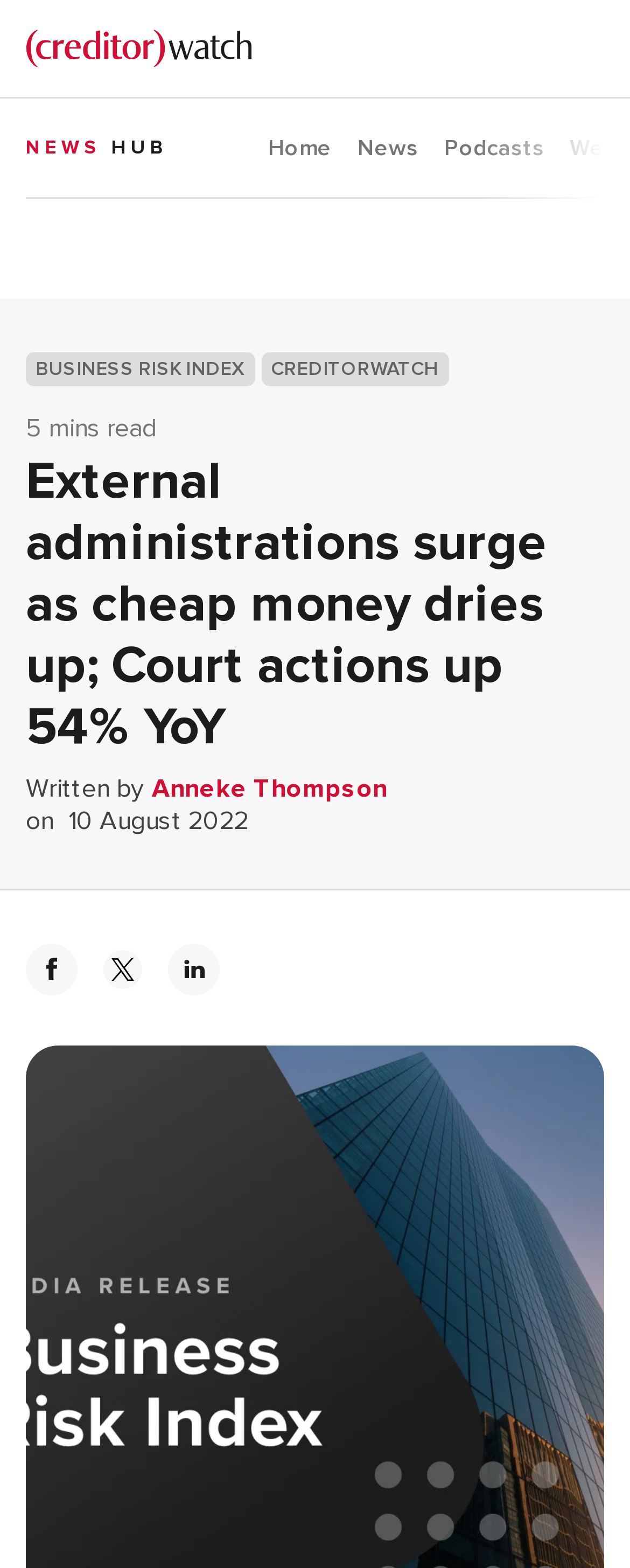What is the category of the current article?
Based on the image, provide a one-word or brief-phrase response.

NEWS